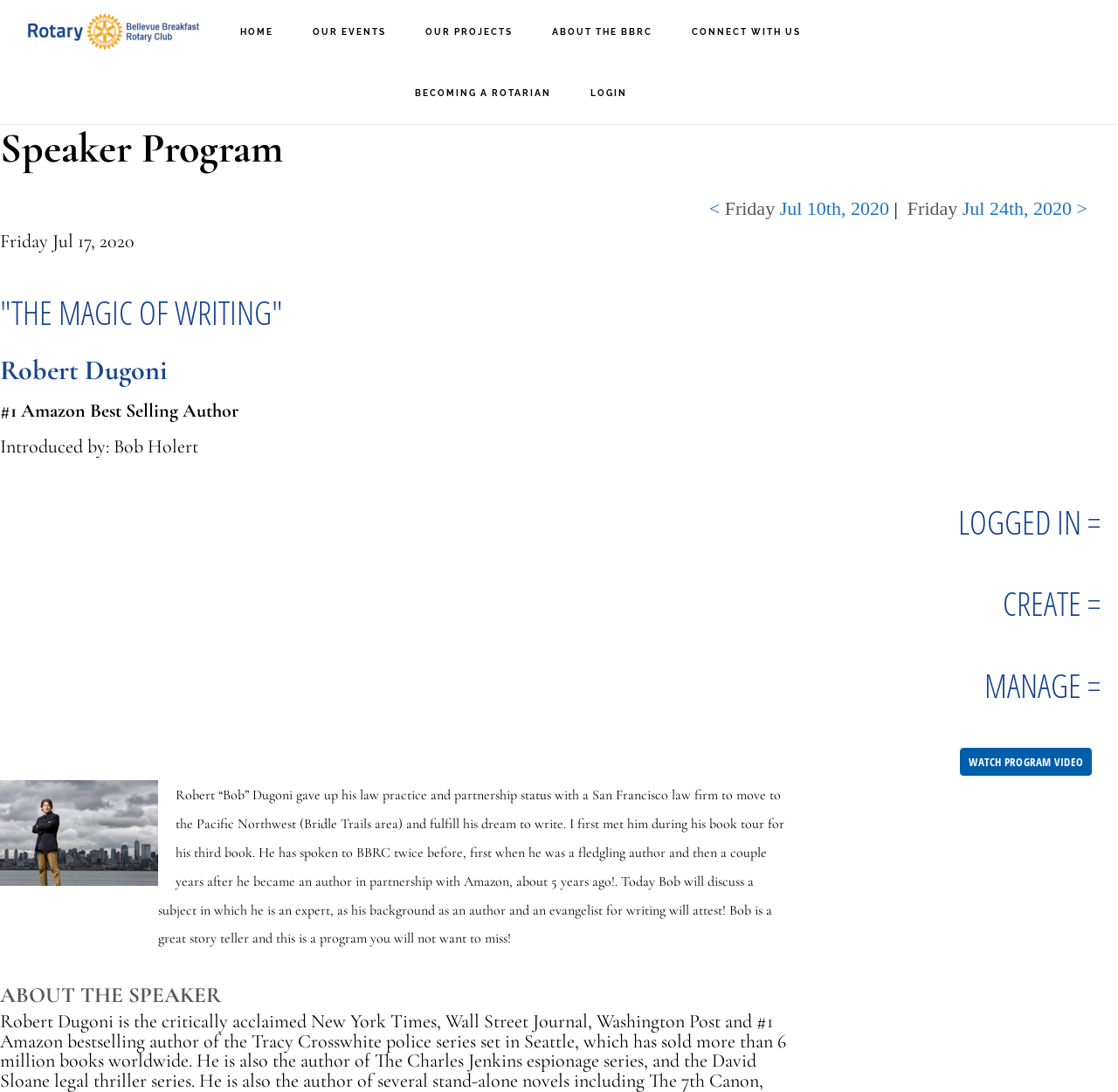Please locate the bounding box coordinates for the element that should be clicked to achieve the following instruction: "Watch program video". Ensure the coordinates are given as four float numbers between 0 and 1, i.e., [left, top, right, bottom].

[0.859, 0.685, 0.977, 0.711]